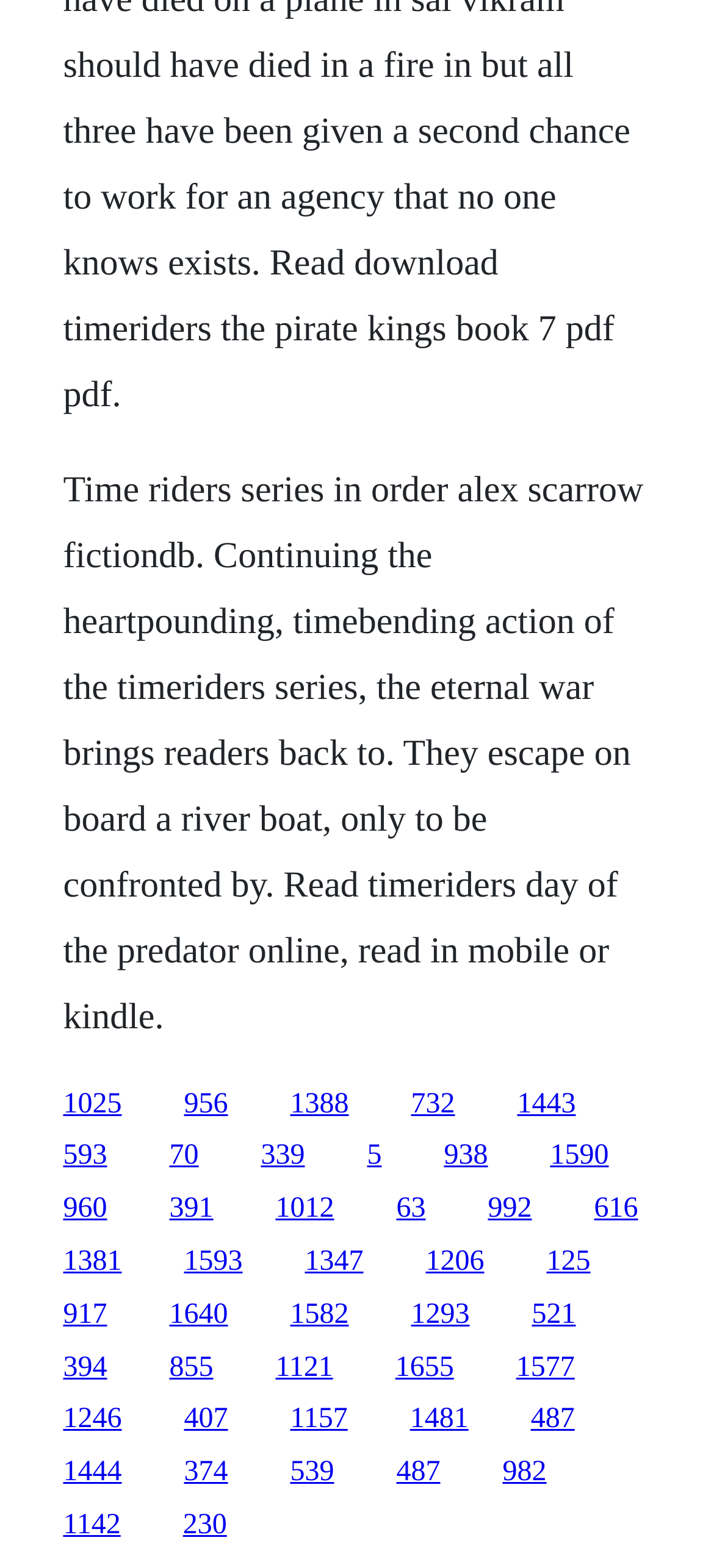Find the bounding box coordinates for the area you need to click to carry out the instruction: "Select Education link". The coordinates should be four float numbers between 0 and 1, indicated as [left, top, right, bottom].

None